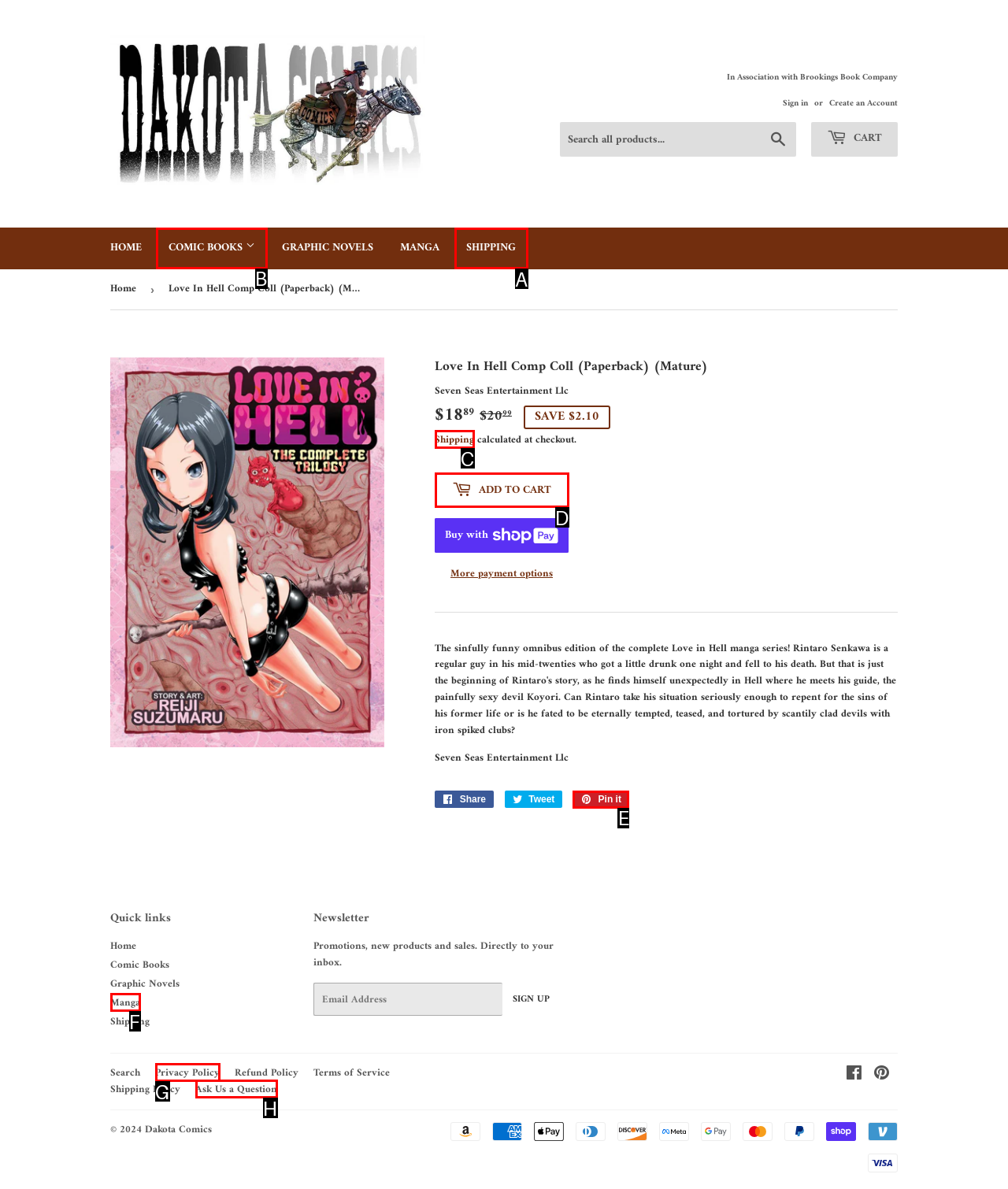Tell me which one HTML element I should click to complete the following task: View comic book categories Answer with the option's letter from the given choices directly.

B